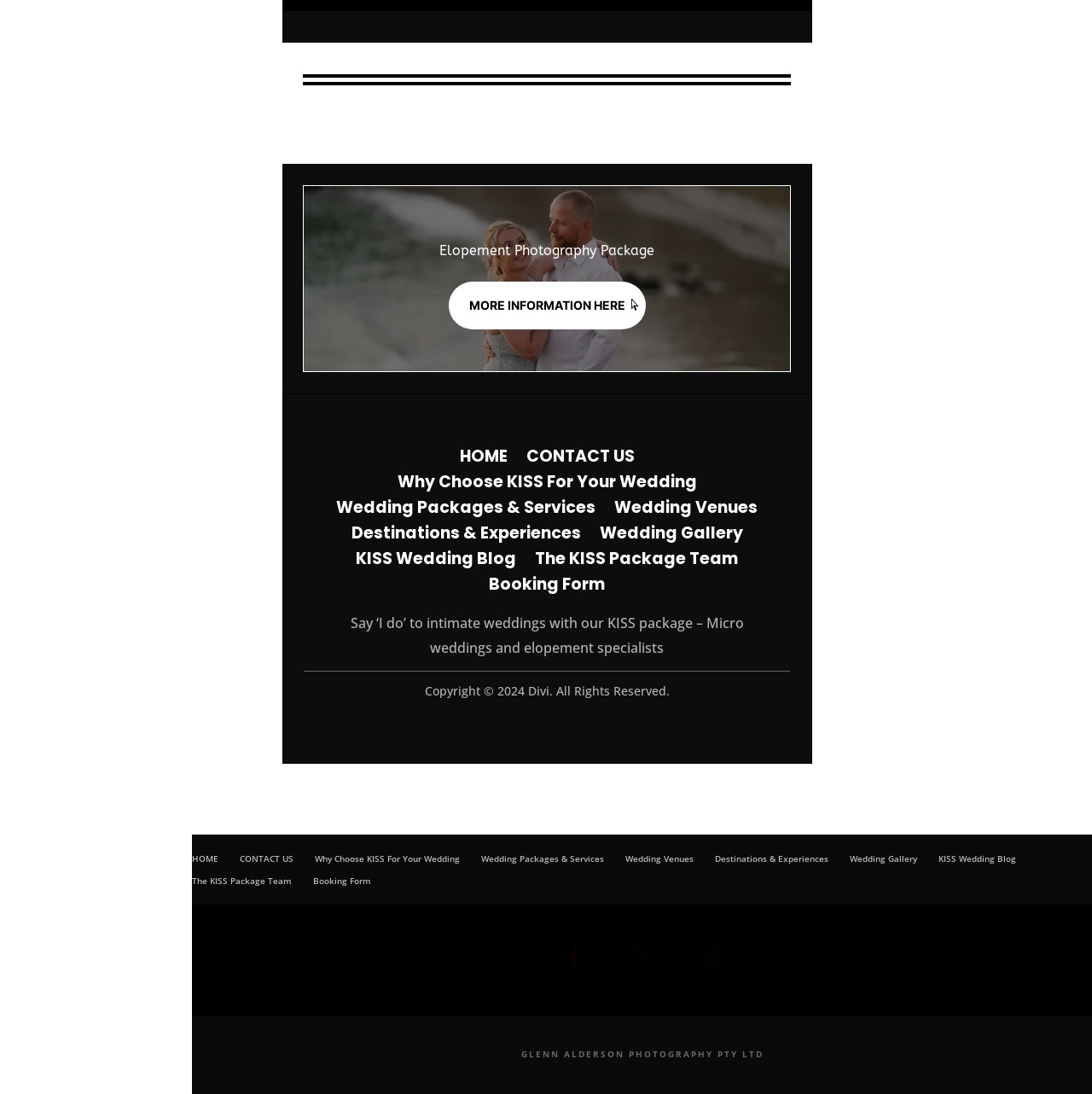Locate the bounding box coordinates of the element you need to click to accomplish the task described by this instruction: "Click on the 'TREASURE Workspace' link".

None